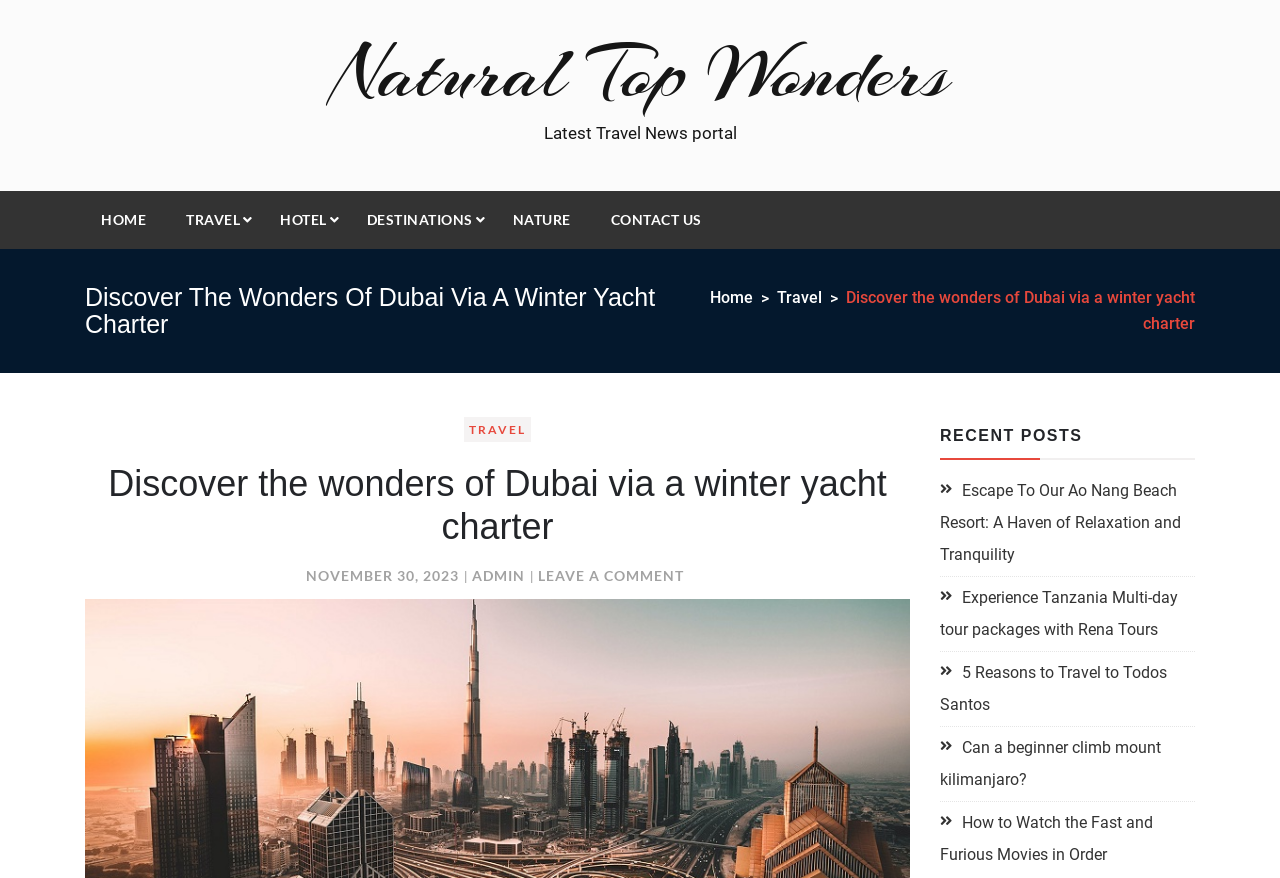What type of content does the website provide?
Analyze the image and provide a thorough answer to the question.

I inferred the type of content by observing the various links and headings on the webpage, such as 'TRAVEL', 'HOTEL', 'DESTINATIONS', and 'NATURE', which suggest that the website provides travel-related news and articles.